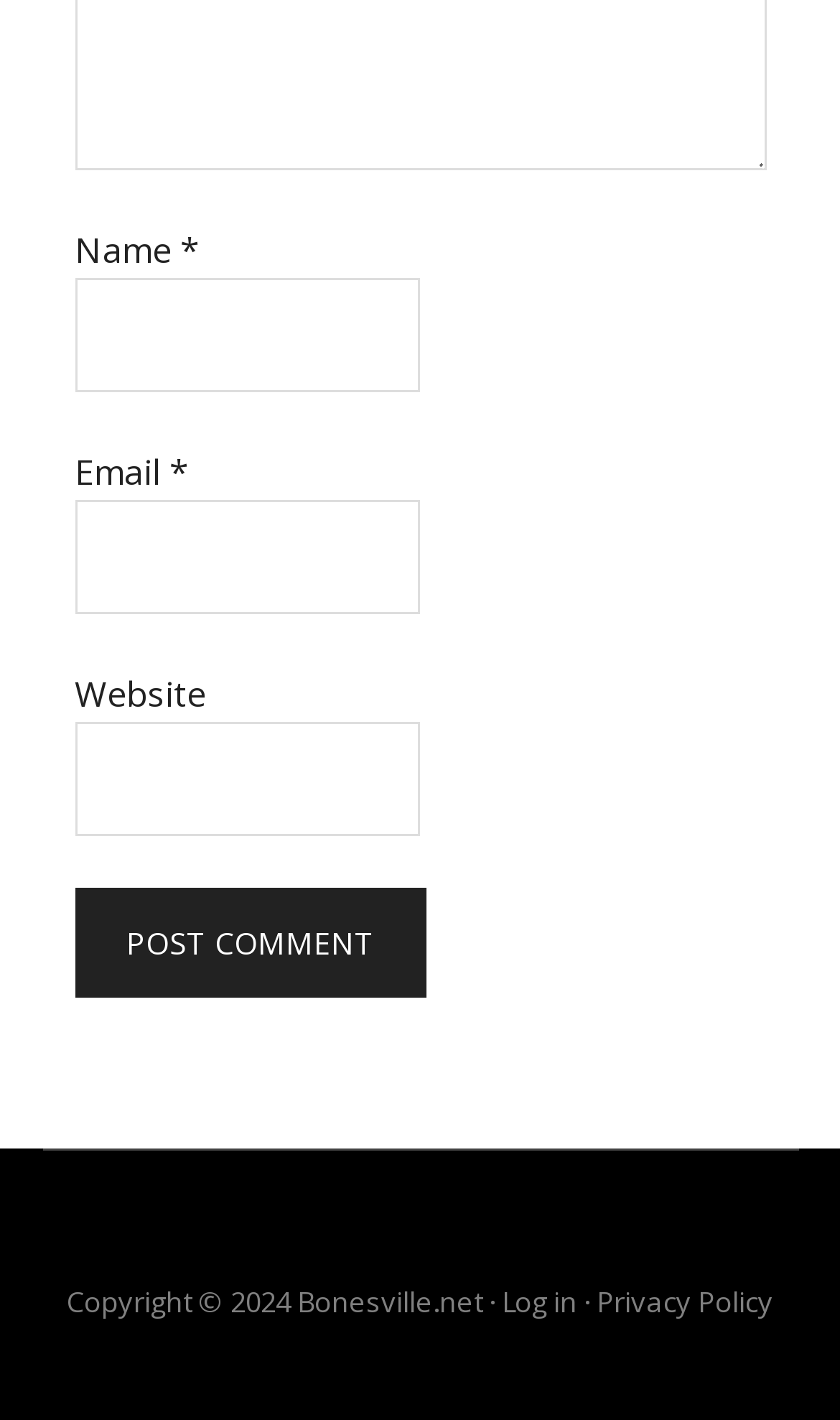What is the label of the first text box?
Refer to the image and give a detailed response to the question.

The first text box has a label 'Name' which is indicated by the StaticText element with the text 'Name' and bounding box coordinates [0.088, 0.159, 0.214, 0.192].